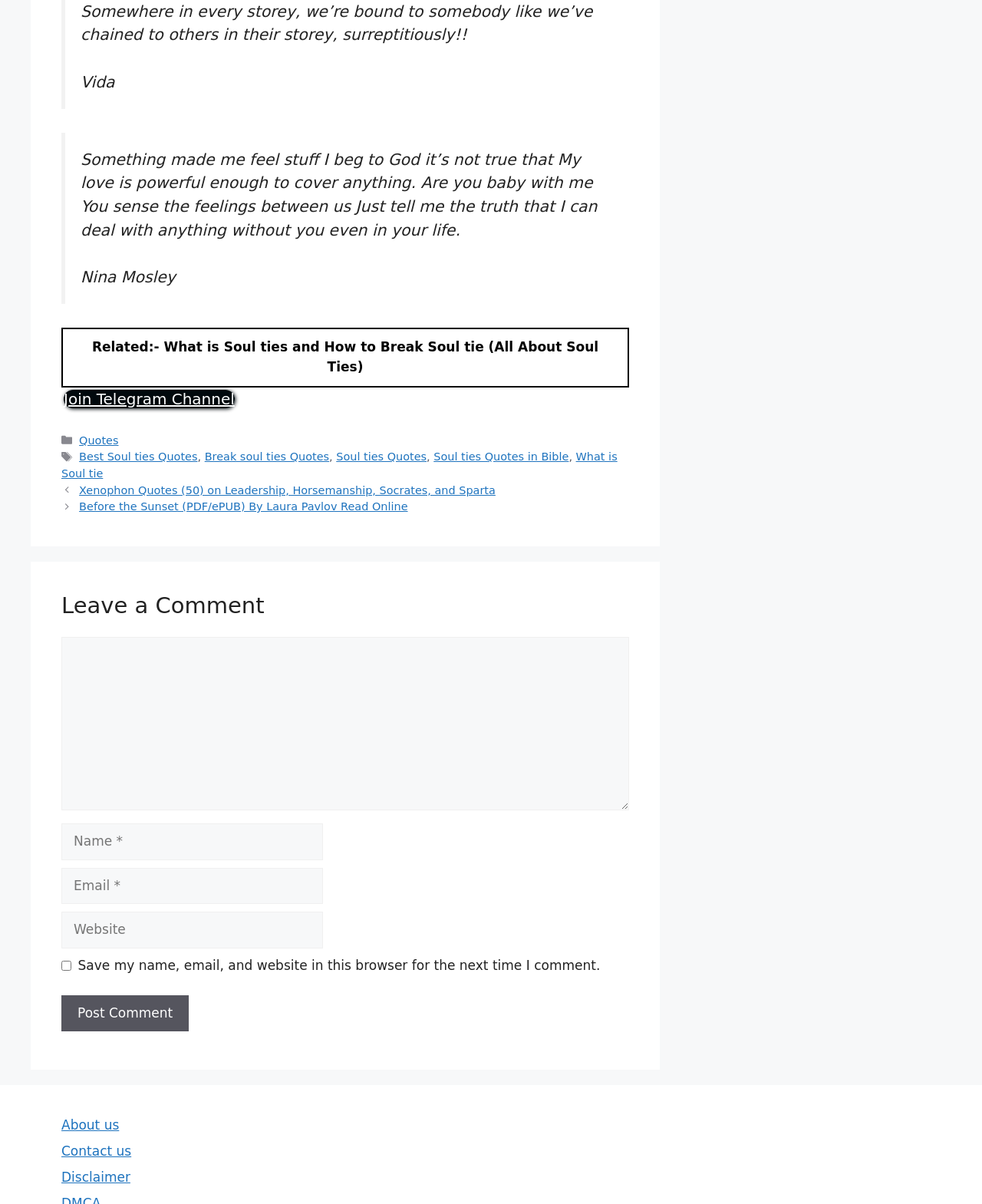What categories are available?
Provide an in-depth and detailed answer to the question.

The categories available are listed in the footer section, which includes 'Quotes' and other categories related to soul ties.